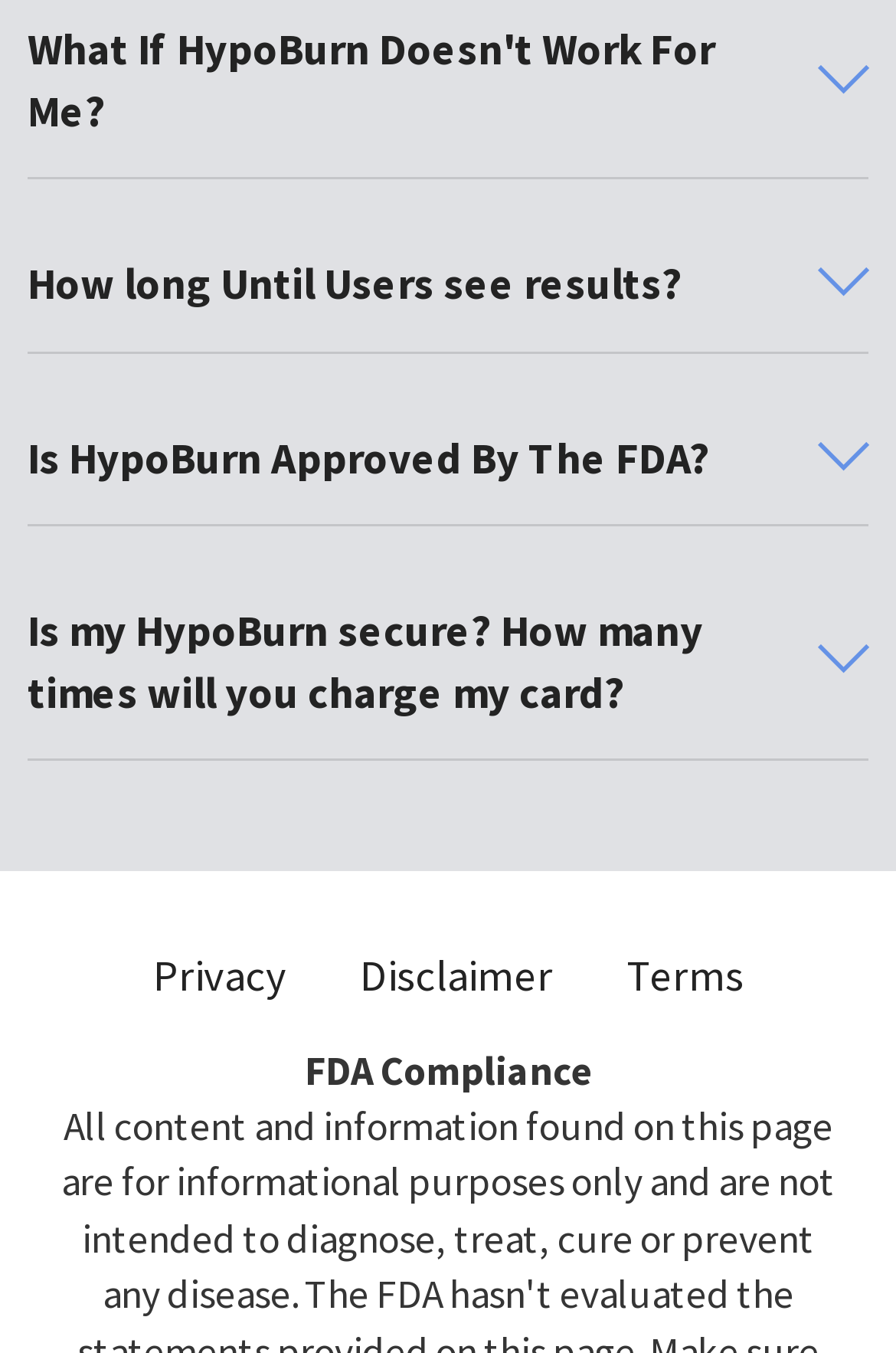What are the three links at the bottom of the page?
Based on the screenshot, respond with a single word or phrase.

Privacy, Disclaimer, Terms